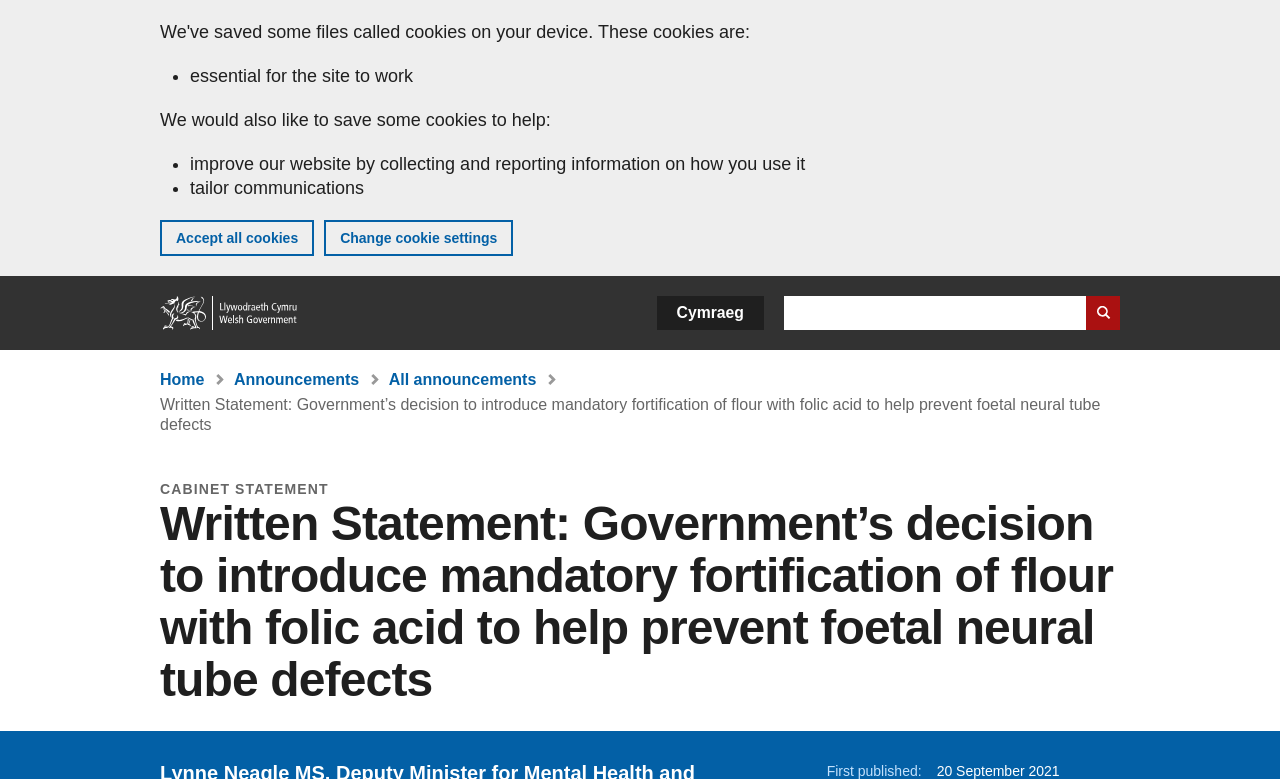Please find the bounding box for the following UI element description. Provide the coordinates in (top-left x, top-left y, bottom-right x, bottom-right y) format, with values between 0 and 1: AIR ANEs

None